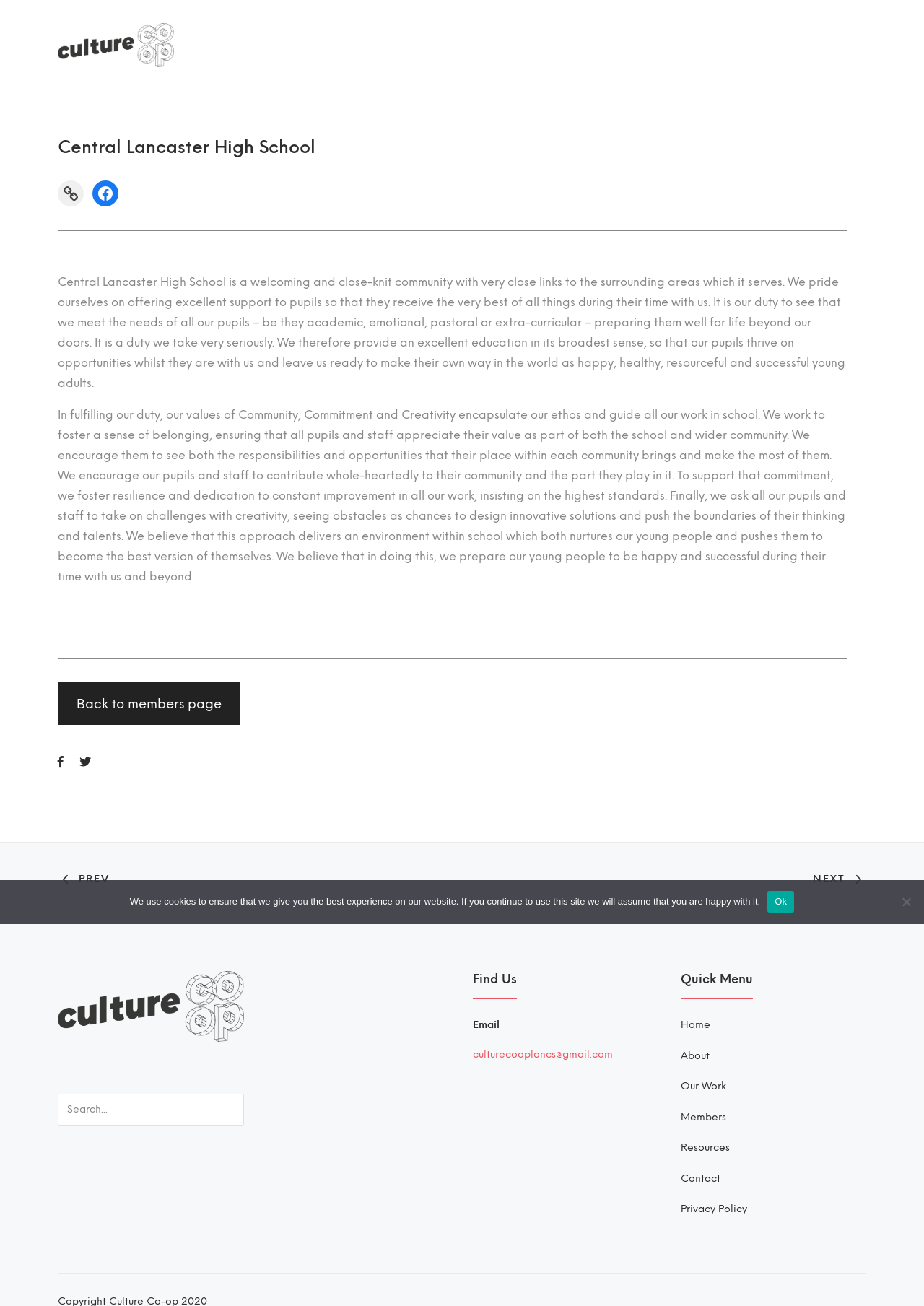What is the email address of the school?
Using the information presented in the image, please offer a detailed response to the question.

The email address of the school can be found in the 'Find Us' section at the bottom of the webpage, where it is listed as 'culturecooplancs@gmail.com'.